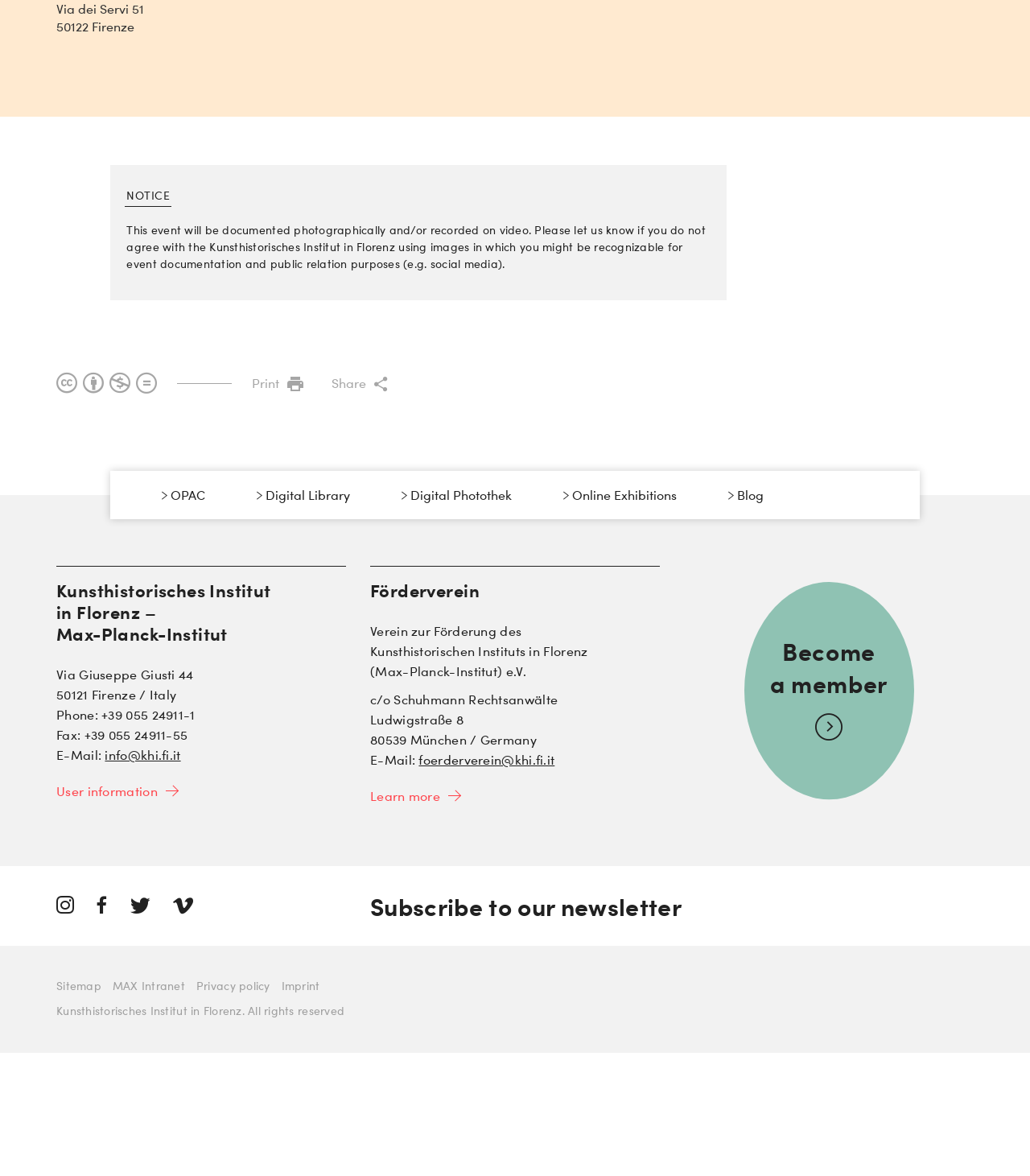What is the link to the Digital Library?
Provide a well-explained and detailed answer to the question.

I found the answer by looking at the links section on the webpage, where the link to the Digital Library is listed as 'Digital Library'.